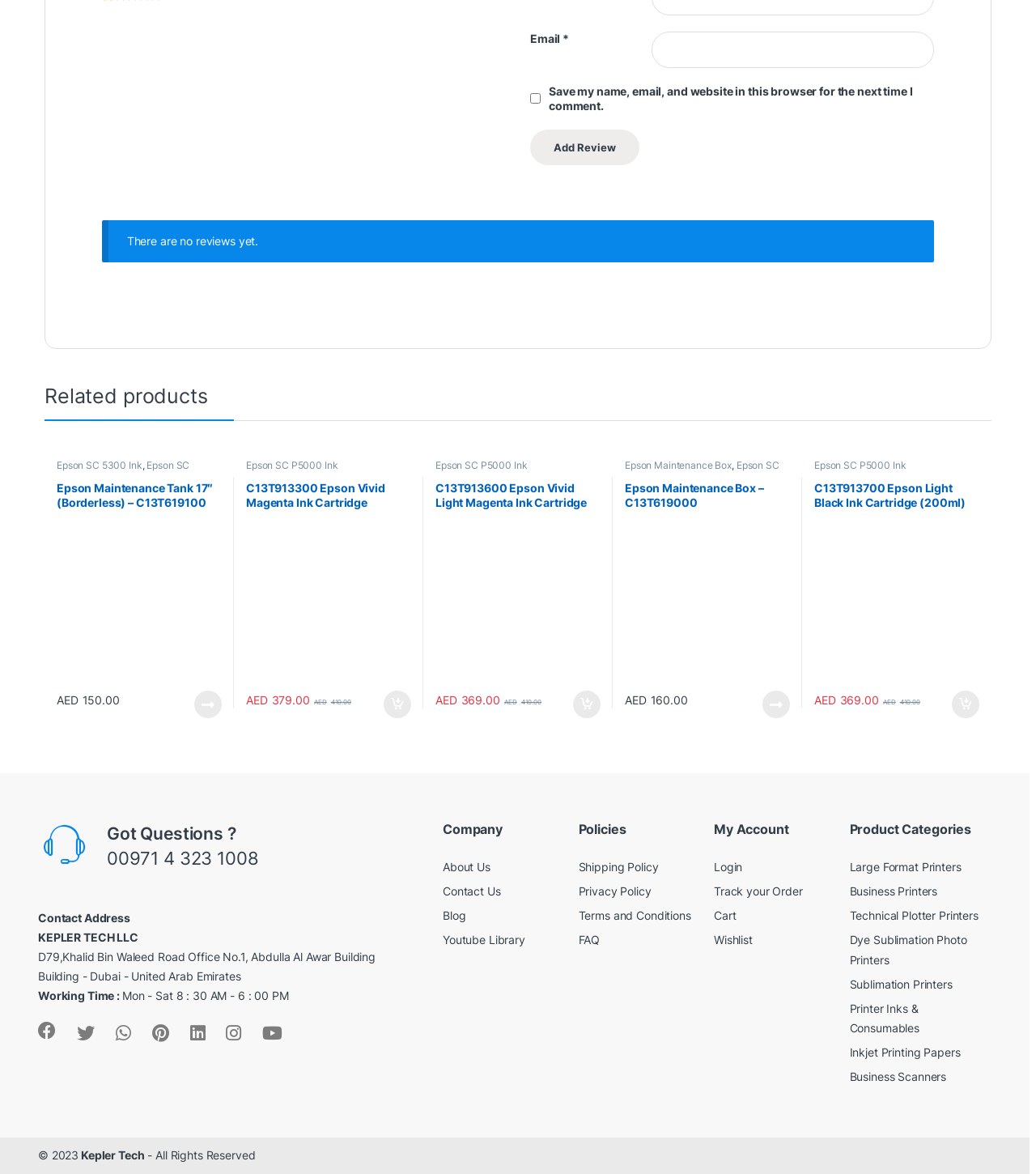What is the contact phone number listed on the webpage?
Give a detailed explanation using the information visible in the image.

The contact phone number is listed in the 'Contact Address' section at the bottom of the webpage, along with the company address and working hours.